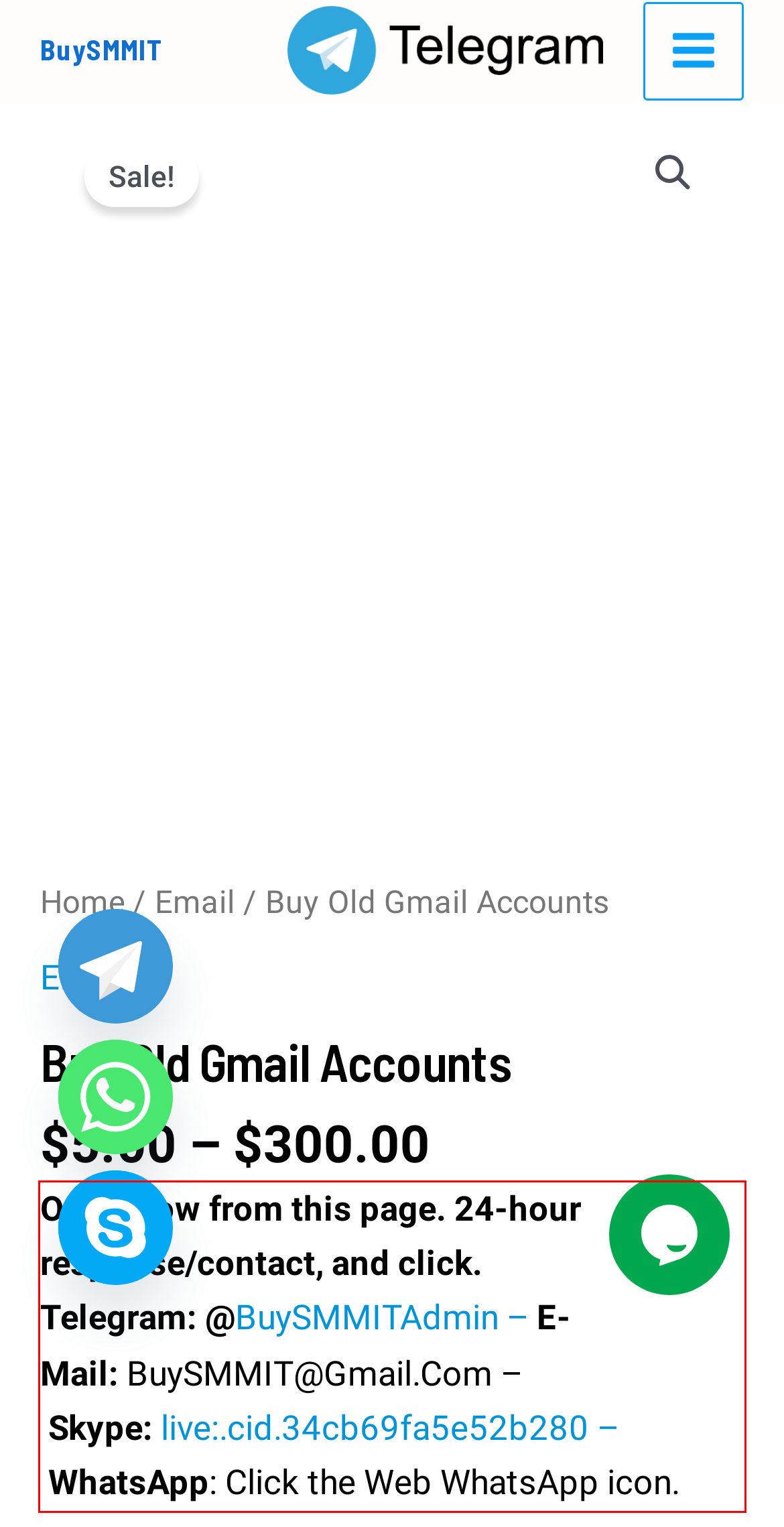With the given screenshot of a webpage, locate the red rectangle bounding box and extract the text content using OCR.

Order now from this page. 24-hour response/contact, and click. Telegram: @BuySMMITAdmin – E-Mail: BuySMMIT@Gmail.Com – Skype: live:.cid.34cb69fa5e52b280 – WhatsApp: Click the Web WhatsApp icon.